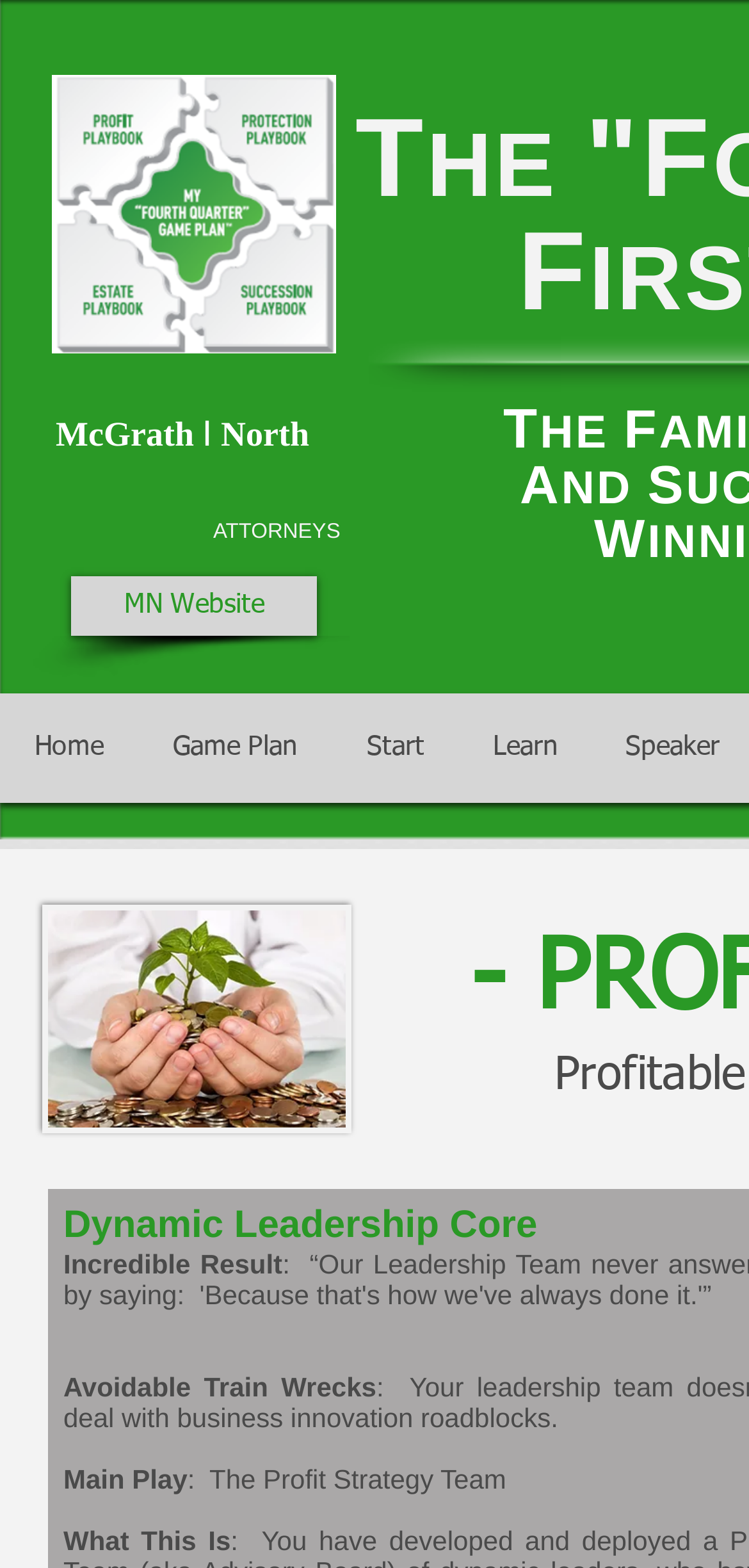Provide the bounding box coordinates for the specified HTML element described in this description: "F". The coordinates should be four float numbers ranging from 0 to 1, in the format [left, top, right, bottom].

[0.691, 0.134, 0.786, 0.213]